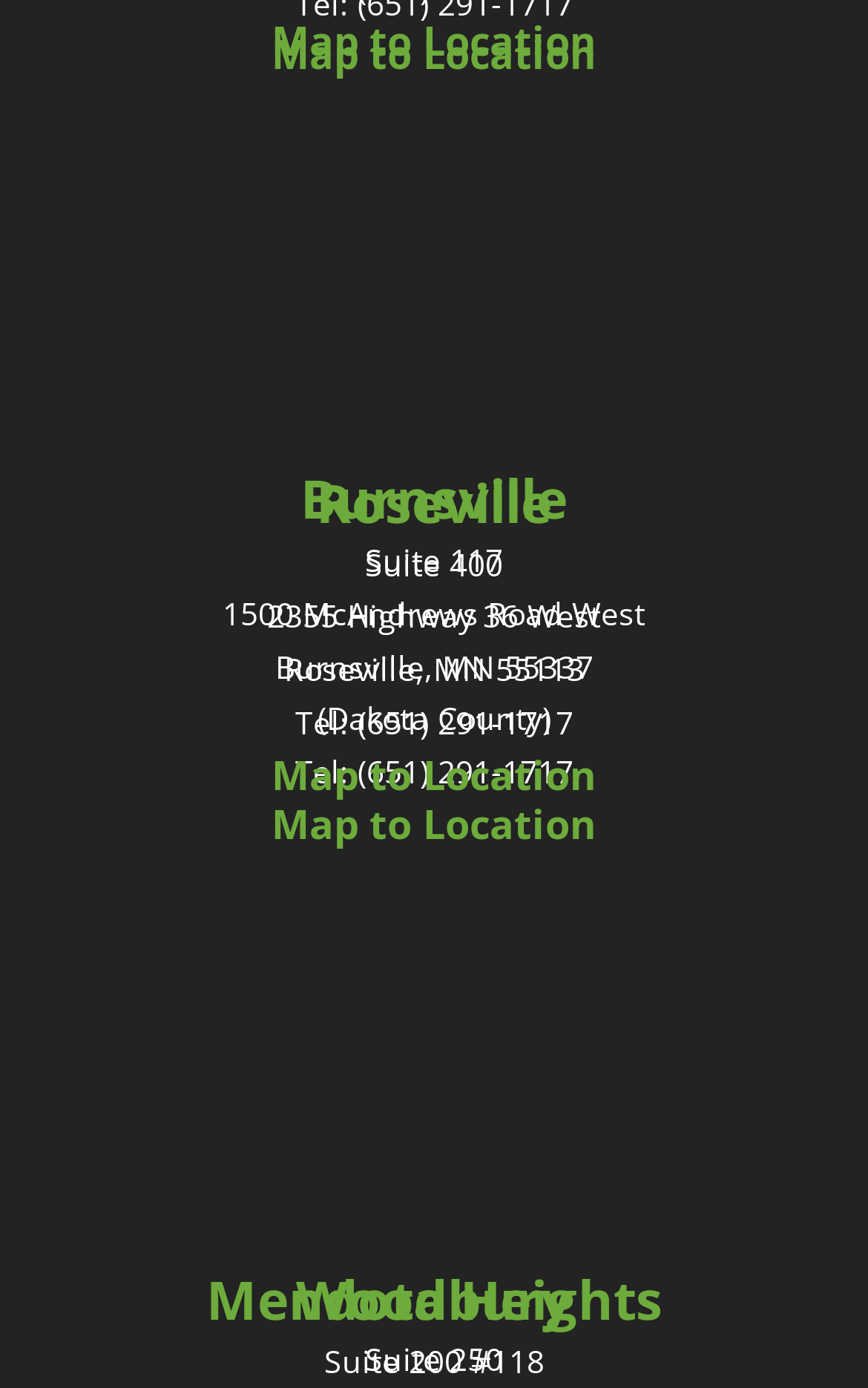What is the phone number of the Roseville location?
Answer the question with a single word or phrase by looking at the picture.

(651) 291-1717